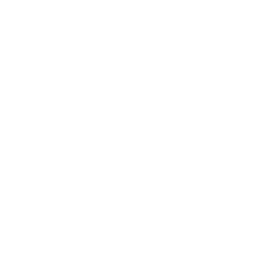Where is the arrow often found?
Examine the image closely and answer the question with as much detail as possible.

The caption states that the arrow is often found in digital layouts to enhance navigation or indicate next steps, serving as an intuitive visual cue.